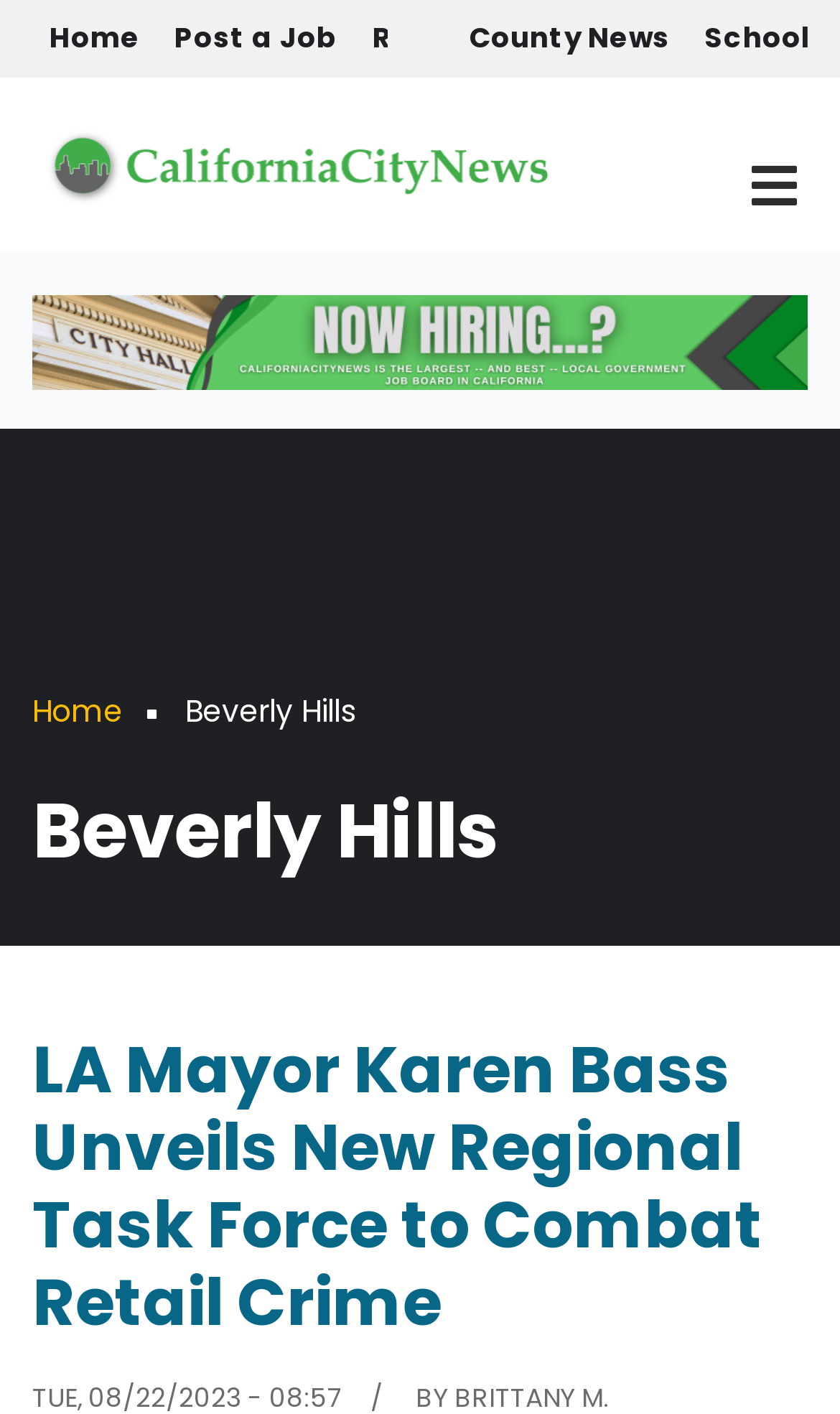How many images are there on the webpage?
Using the visual information from the image, give a one-word or short-phrase answer.

2